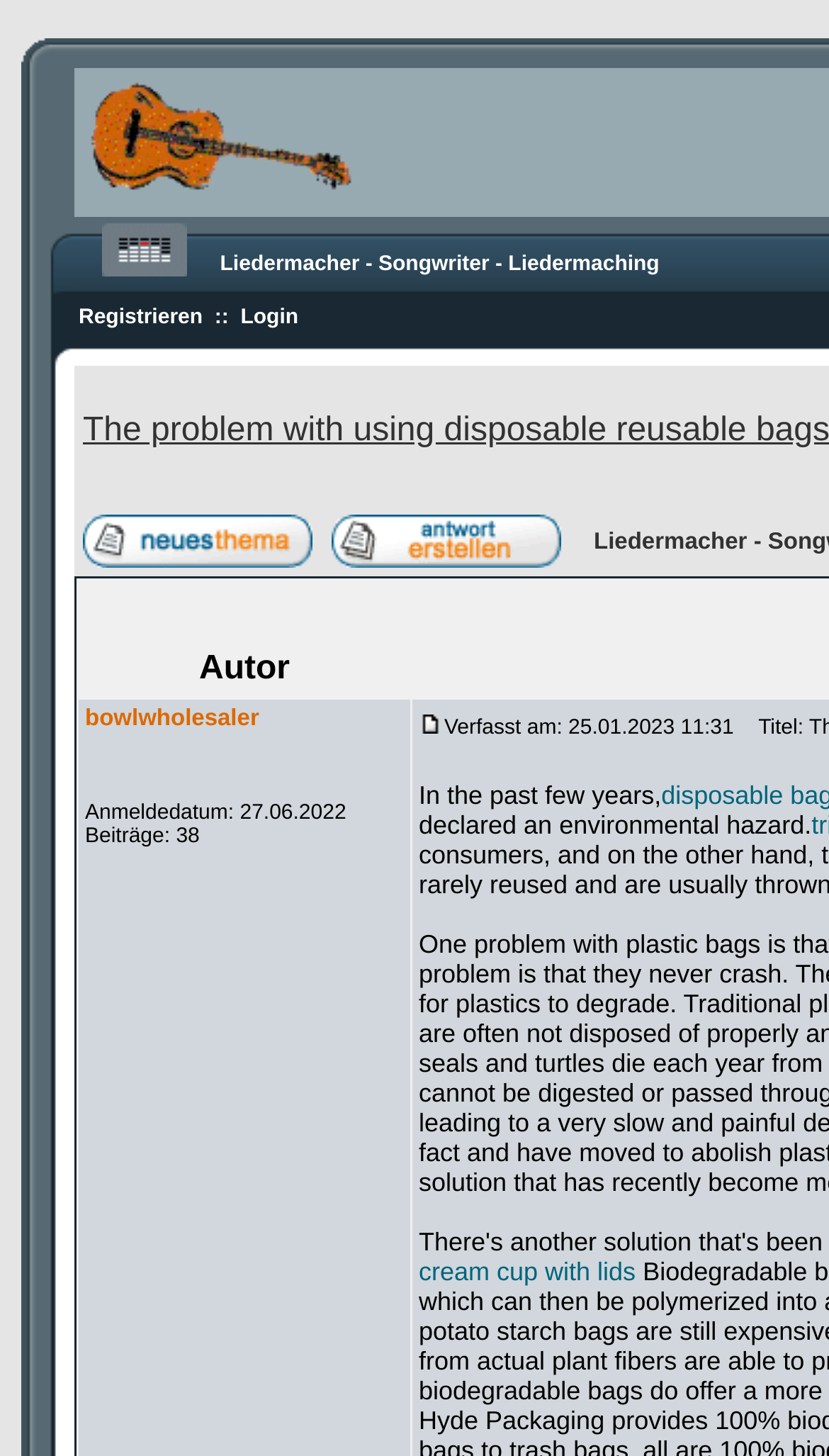Generate a thorough description of the webpage.

The webpage appears to be a forum discussion page, specifically focused on the topic "The problem with using disposable reusable bags". 

At the top left, there is a navigation section with links to "Liedermacher - Songwriter - Liedermaching Foren-Übersicht" and "Liedermacher - Songwriter - Liedermaching", accompanied by images. 

To the right of the navigation section, there is a login and registration area with links to "Registrieren" and "Login". 

Below the navigation and login sections, there are buttons to create a new topic or a new response, labeled "Neues Thema eröffnen" and "Neue Antwort erstellen", respectively, each accompanied by an image. 

The main content of the page is a table with a column header labeled "Autor". The table contains information about the author, including the registration date and the number of posts, with a link to view the author's posts.